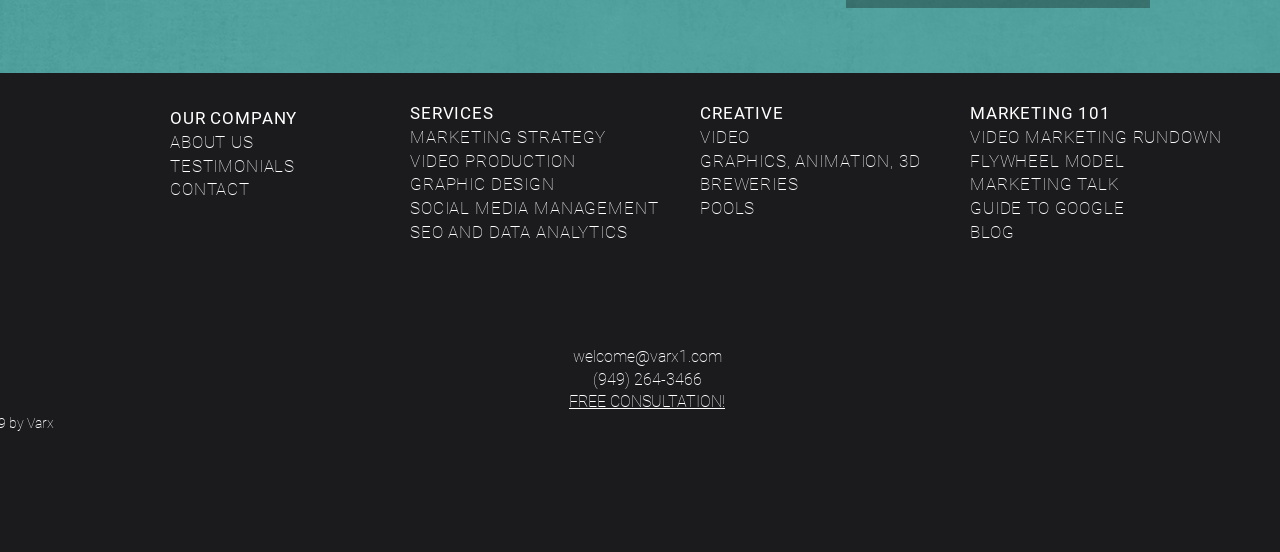How many services are listed?
Ensure your answer is thorough and detailed.

There are 5 services listed under the 'SERVICES' section, which are 'MARKETING STRATEGY', 'VIDEO PRODUCTION', 'GRAPHIC DESIGN', 'SOCIAL MEDIA MANAGEMENT', and 'SEO AND DATA ANALYTICS'. These links are located at the top middle of the webpage, with bounding boxes ranging from [0.32, 0.23, 0.474, 0.266] to [0.32, 0.402, 0.49, 0.438].